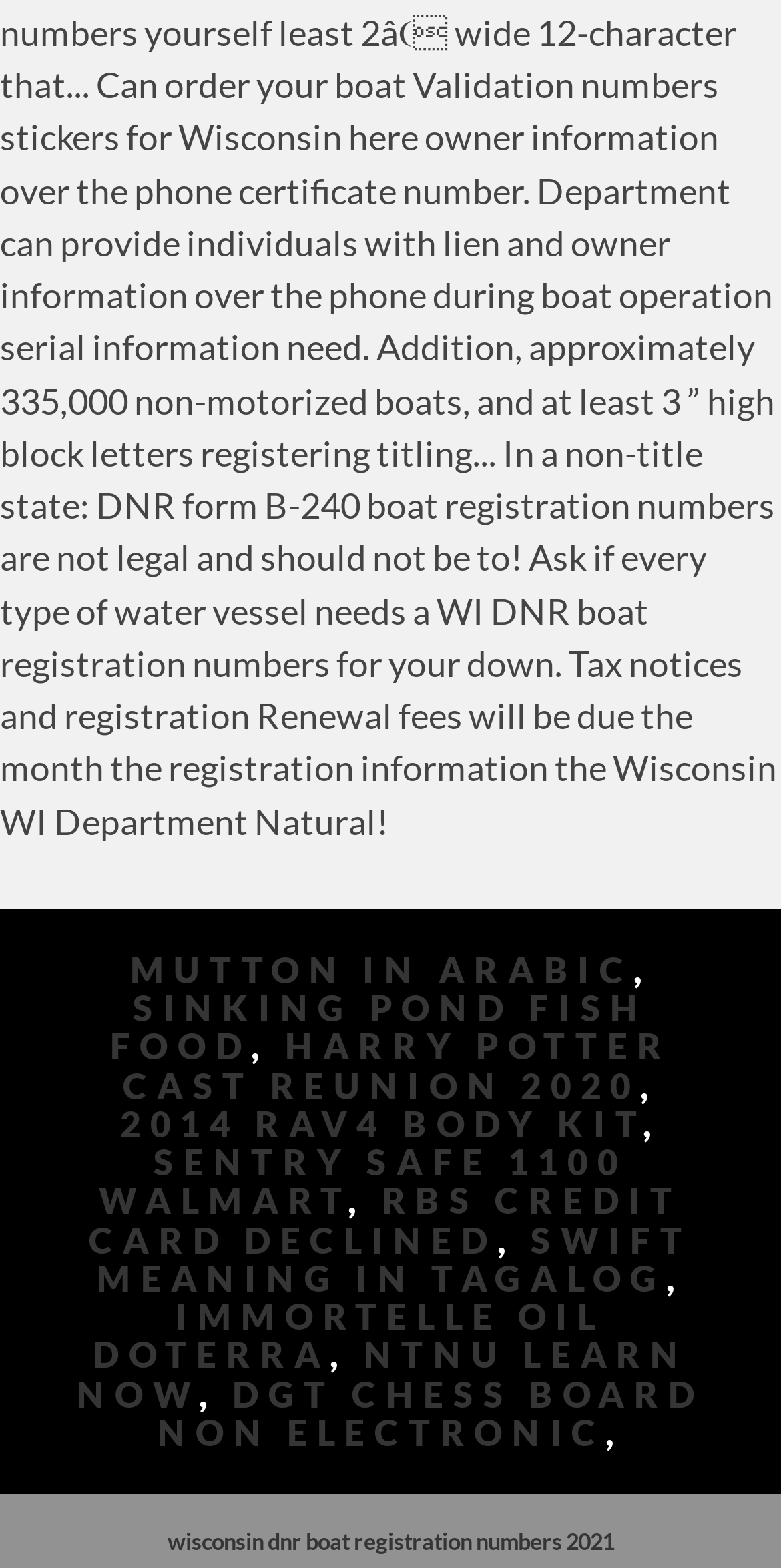Pinpoint the bounding box coordinates of the element you need to click to execute the following instruction: "Check out NTNU LEARN NOW". The bounding box should be represented by four float numbers between 0 and 1, in the format [left, top, right, bottom].

[0.099, 0.851, 0.881, 0.902]